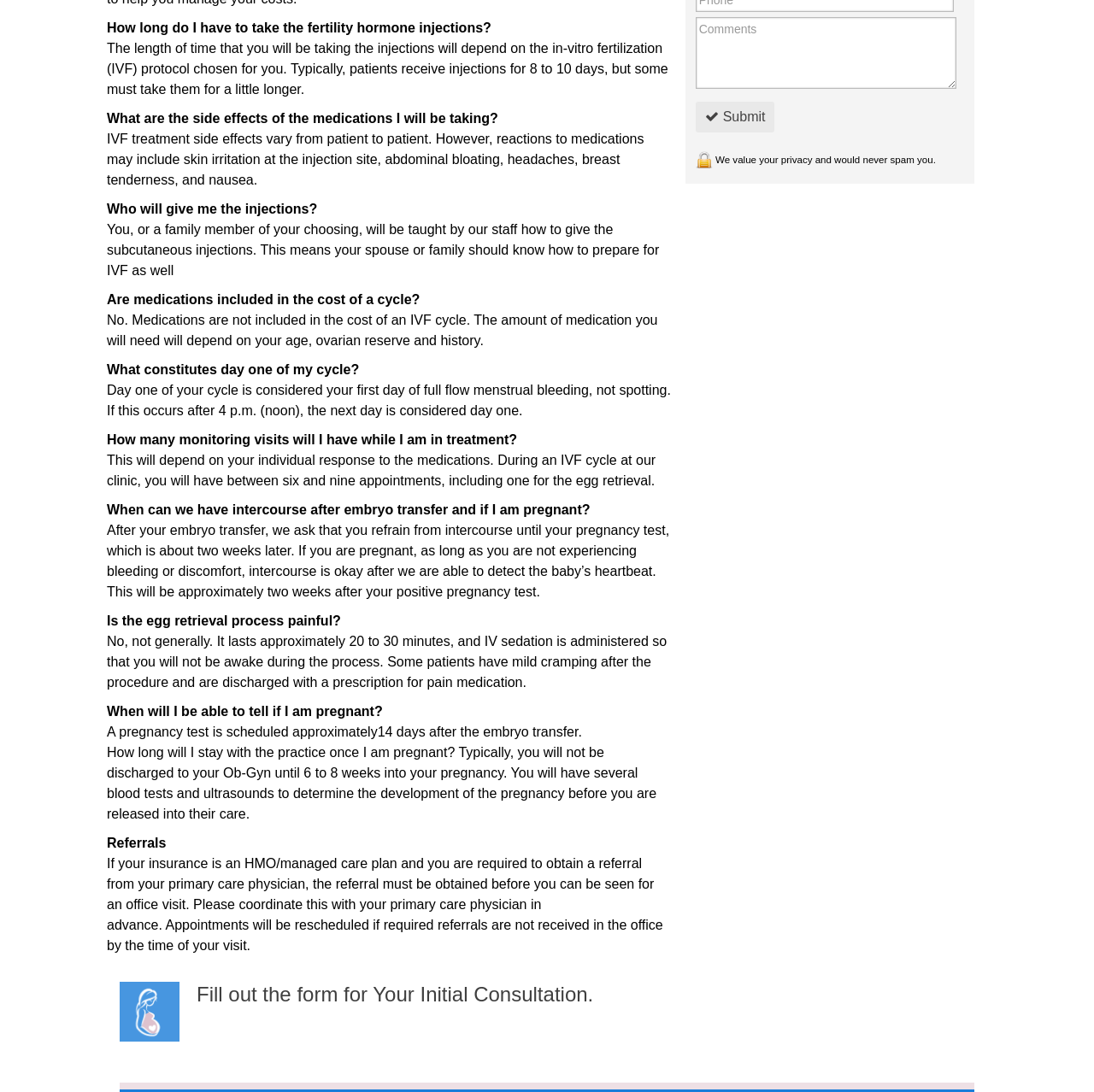Determine the bounding box coordinates in the format (top-left x, top-left y, bottom-right x, bottom-right y). Ensure all values are floating point numbers between 0 and 1. Identify the bounding box of the UI element described by: name="comments" placeholder="Comments"

[0.636, 0.016, 0.874, 0.081]